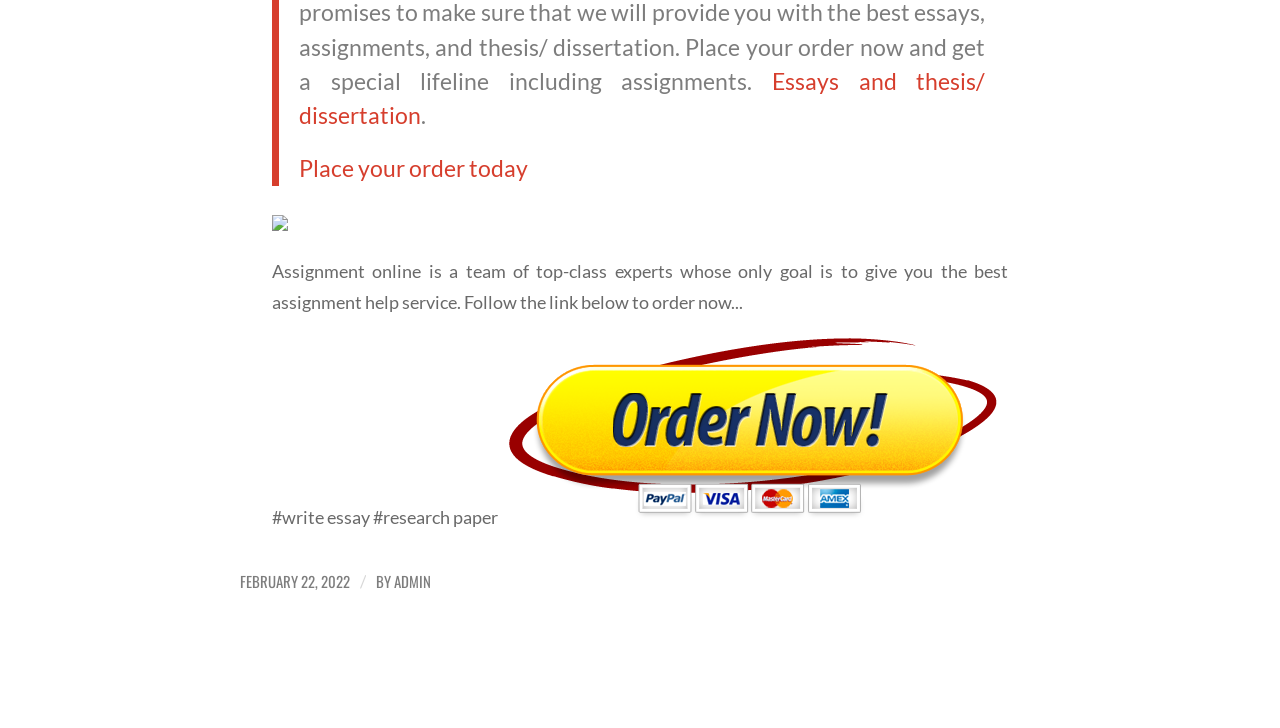Answer the question using only a single word or phrase: 
What is the date of the latest article?

FEBRUARY 22, 2022